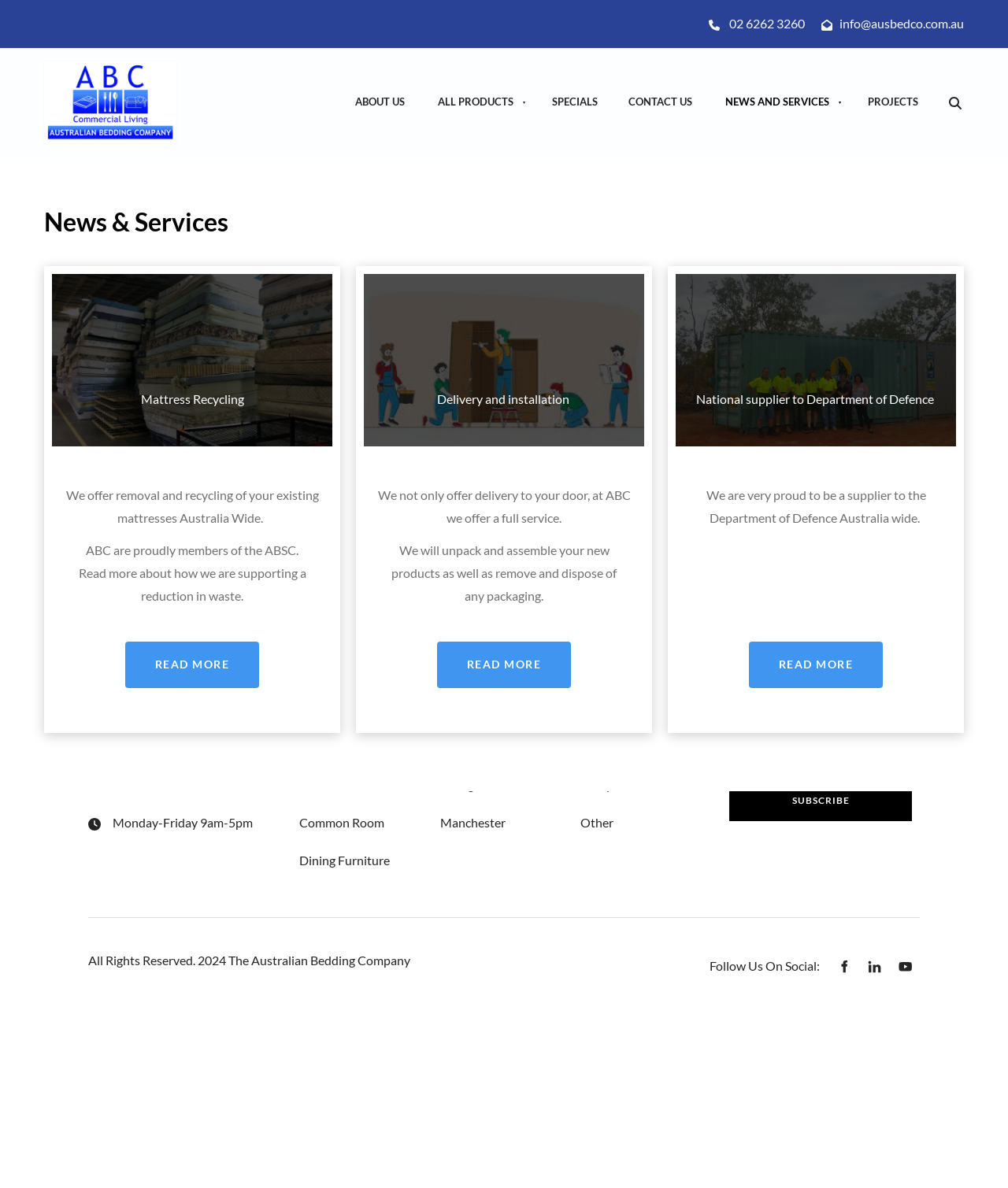Locate the bounding box coordinates of the clickable element to fulfill the following instruction: "Call the phone number 02 6262 3260". Provide the coordinates as four float numbers between 0 and 1 in the format [left, top, right, bottom].

[0.723, 0.013, 0.798, 0.026]